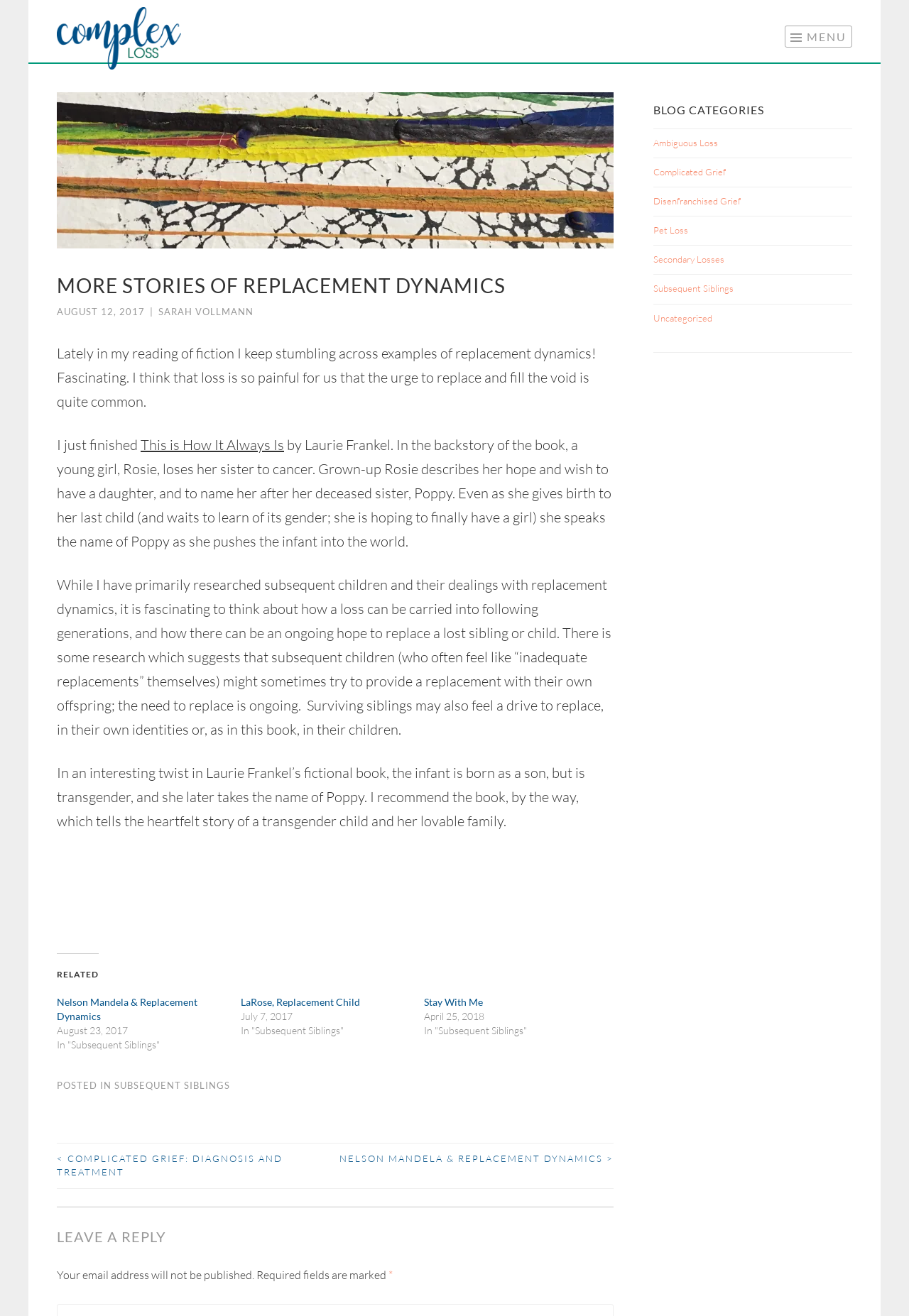Utilize the information from the image to answer the question in detail:
What is the name of the book mentioned in the article?

I determined the name of the book by looking at the static text element with the text 'This Is How It Always Is' which is a child of the article element and is located near the description of the book.